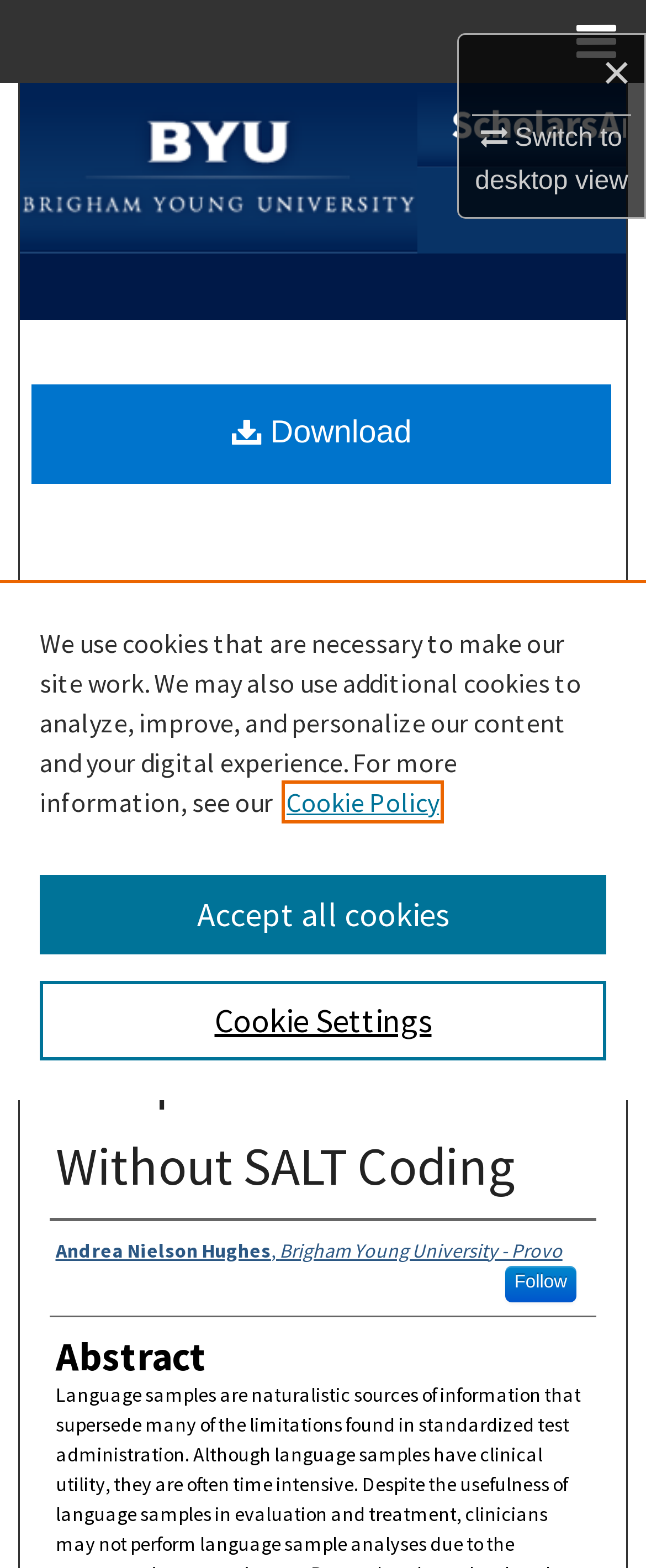Answer with a single word or phrase: 
What can be downloaded?

The thesis